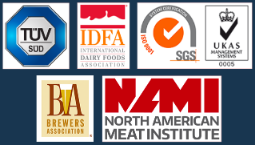Using the details in the image, give a detailed response to the question below:
What does NAMI emphasize?

The caption states that the North American Meat Institute (NAMI) represents the meat and poultry industry, emphasizing food safety and sustainability, which means it prioritizes these aspects in its activities.